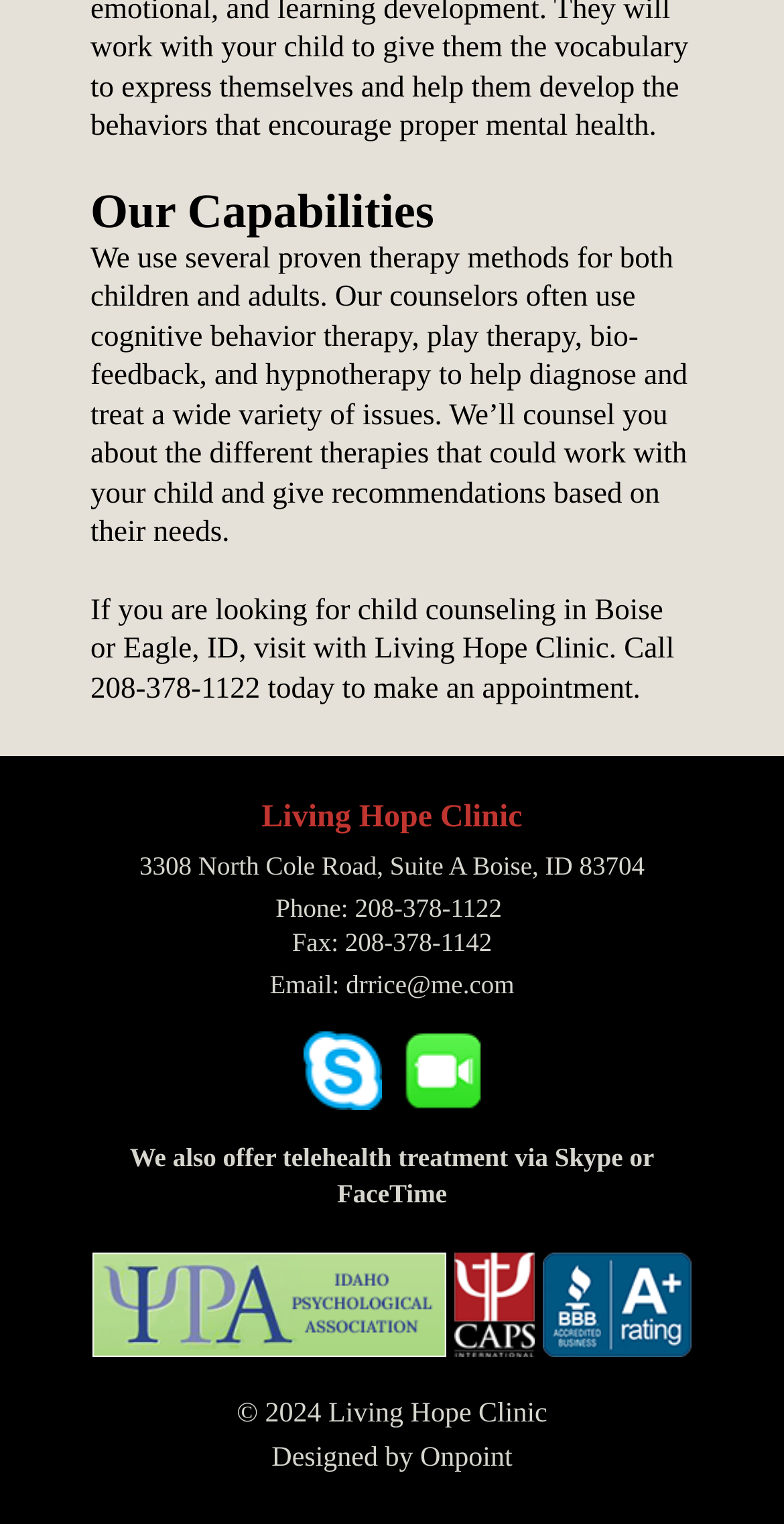Using the provided element description: "Designed by Onpoint", identify the bounding box coordinates. The coordinates should be four floats between 0 and 1 in the order [left, top, right, bottom].

[0.346, 0.948, 0.654, 0.967]